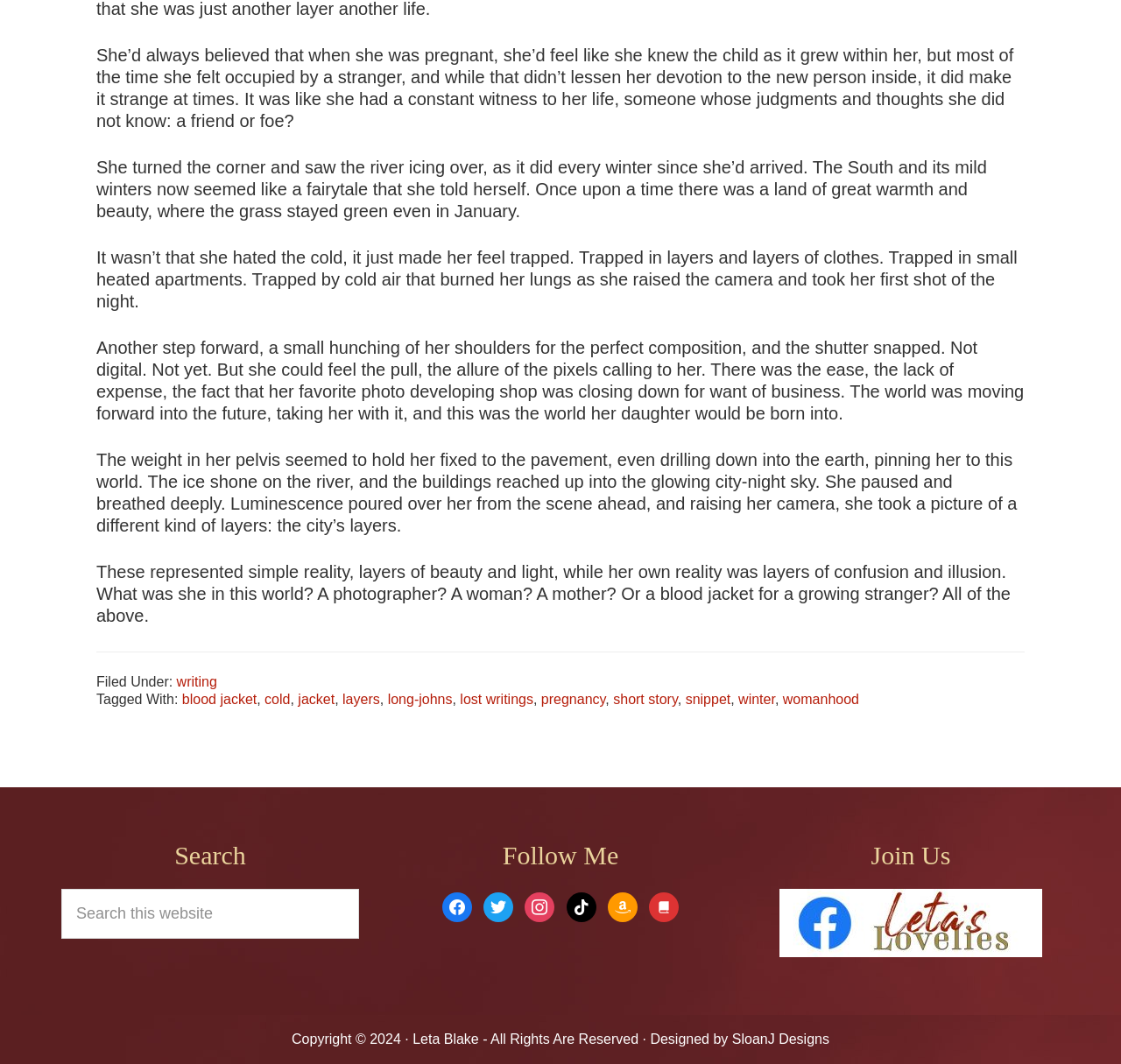What is the setting of the story?
From the screenshot, supply a one-word or short-phrase answer.

A cold winter city